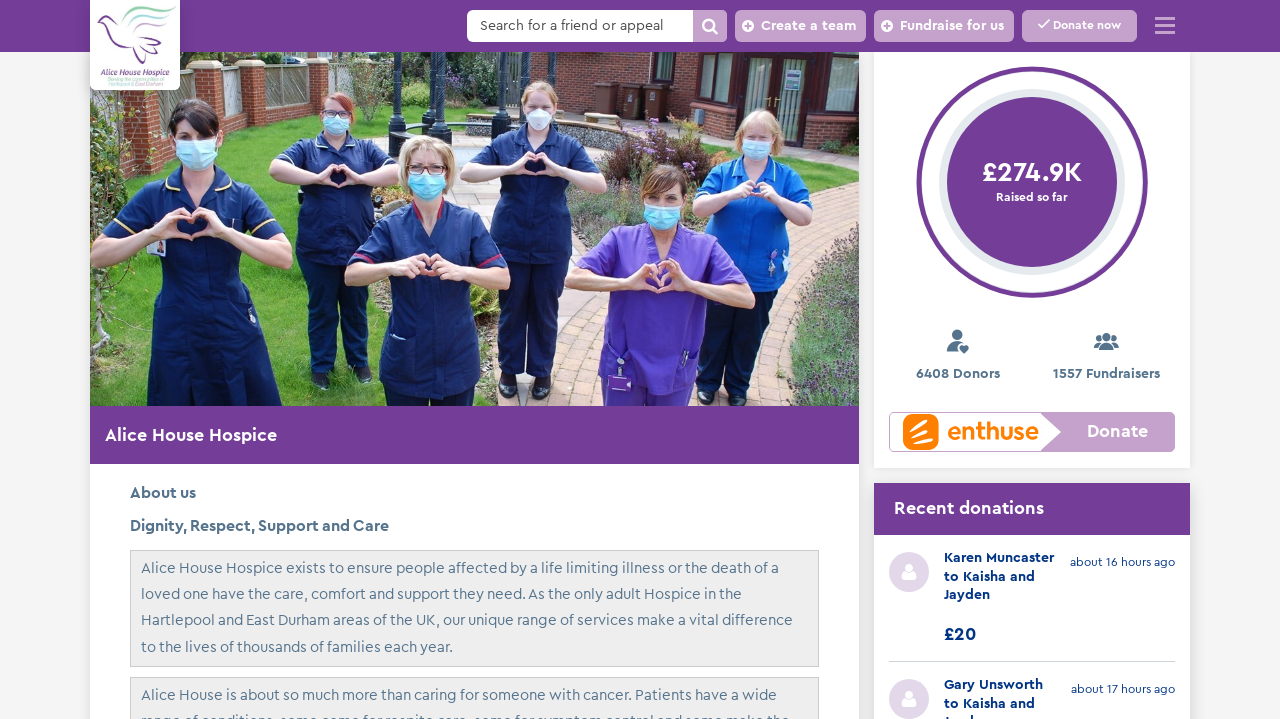How much has been raised so far?
Using the image as a reference, give a one-word or short phrase answer.

£274.9K